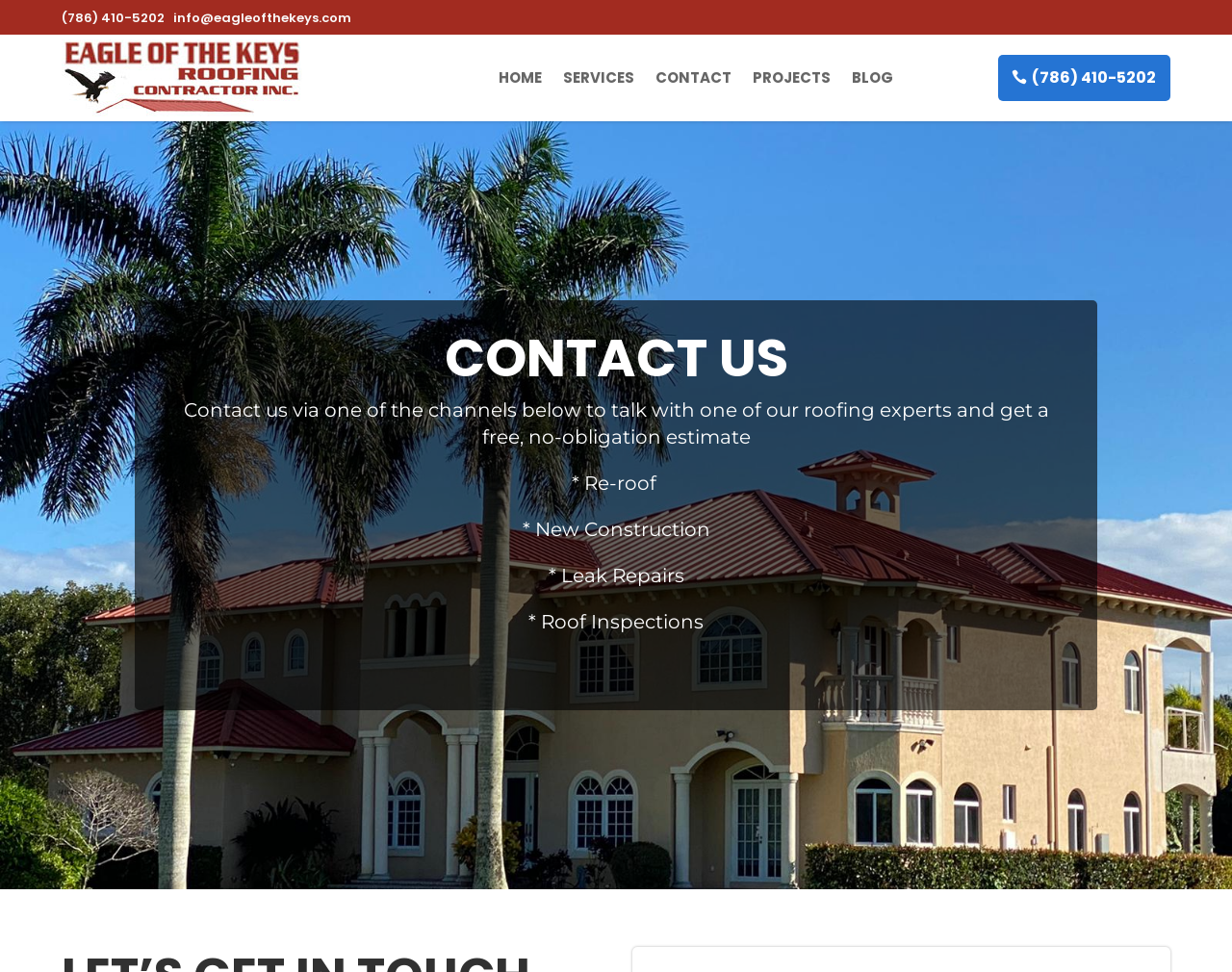What is the email address to contact Eagle of the Keys Roofing?
Answer the question with just one word or phrase using the image.

info@eagleofthekeys.com